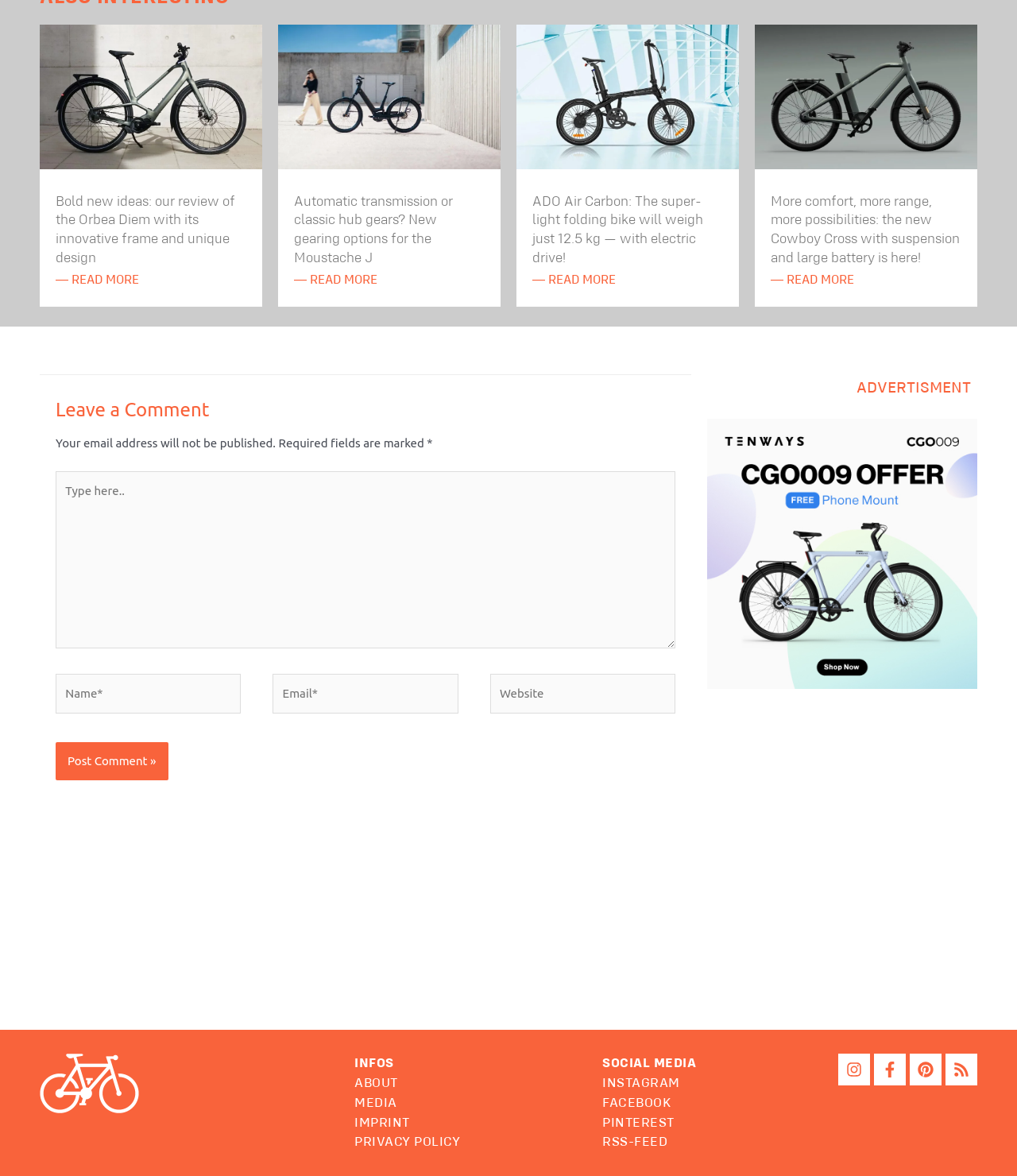Determine the bounding box coordinates of the clickable element to achieve the following action: 'Read more about the ADO Air Carbon folding bike'. Provide the coordinates as four float values between 0 and 1, formatted as [left, top, right, bottom].

[0.508, 0.021, 0.727, 0.144]